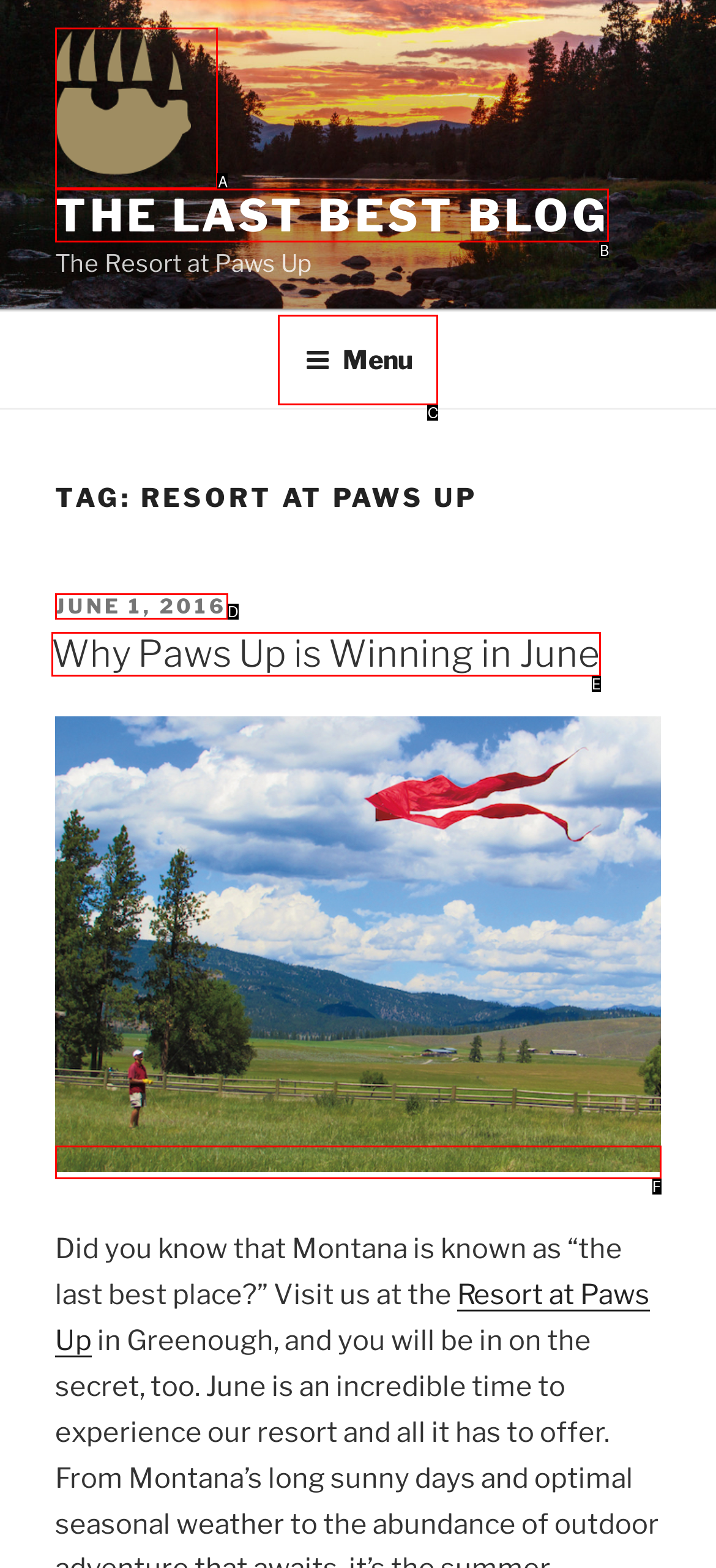Determine which option matches the element description: Menu
Reply with the letter of the appropriate option from the options provided.

C